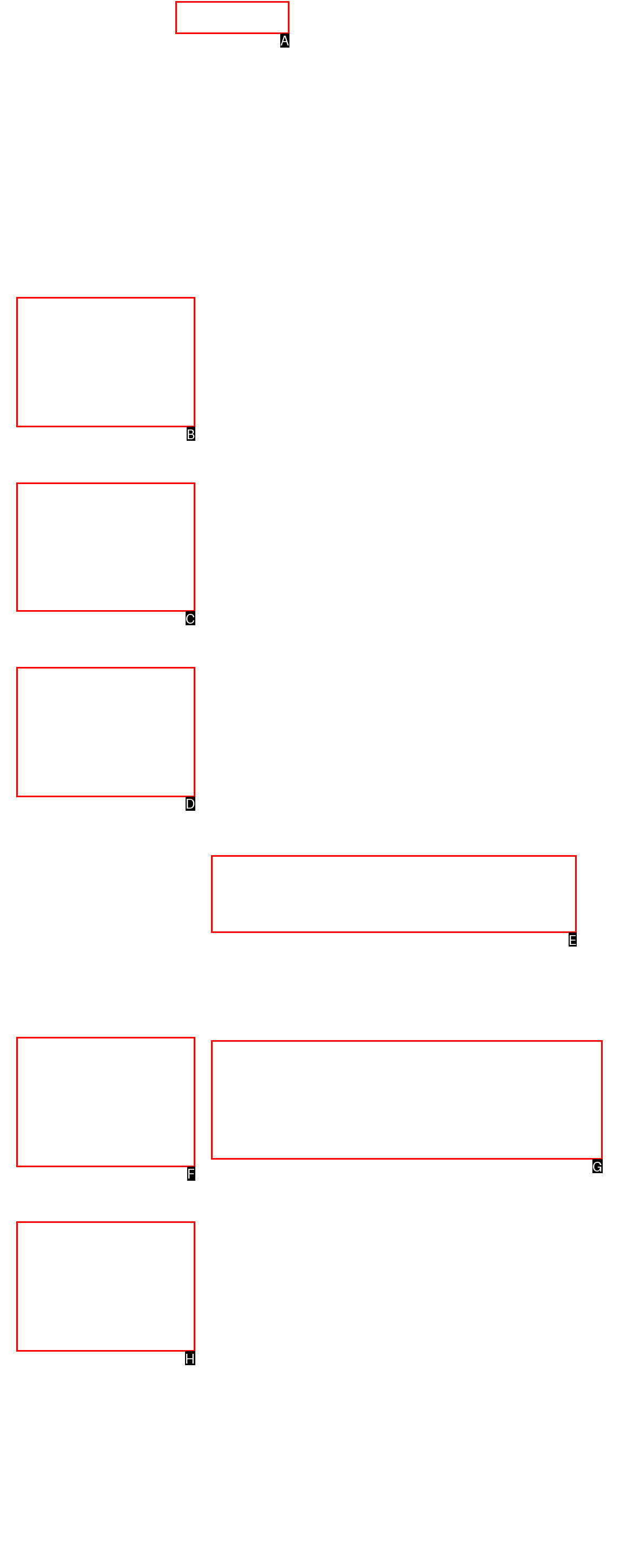Tell me the letter of the UI element to click in order to accomplish the following task: view the article about How To Stay Safe During an Uber Ride
Answer with the letter of the chosen option from the given choices directly.

C